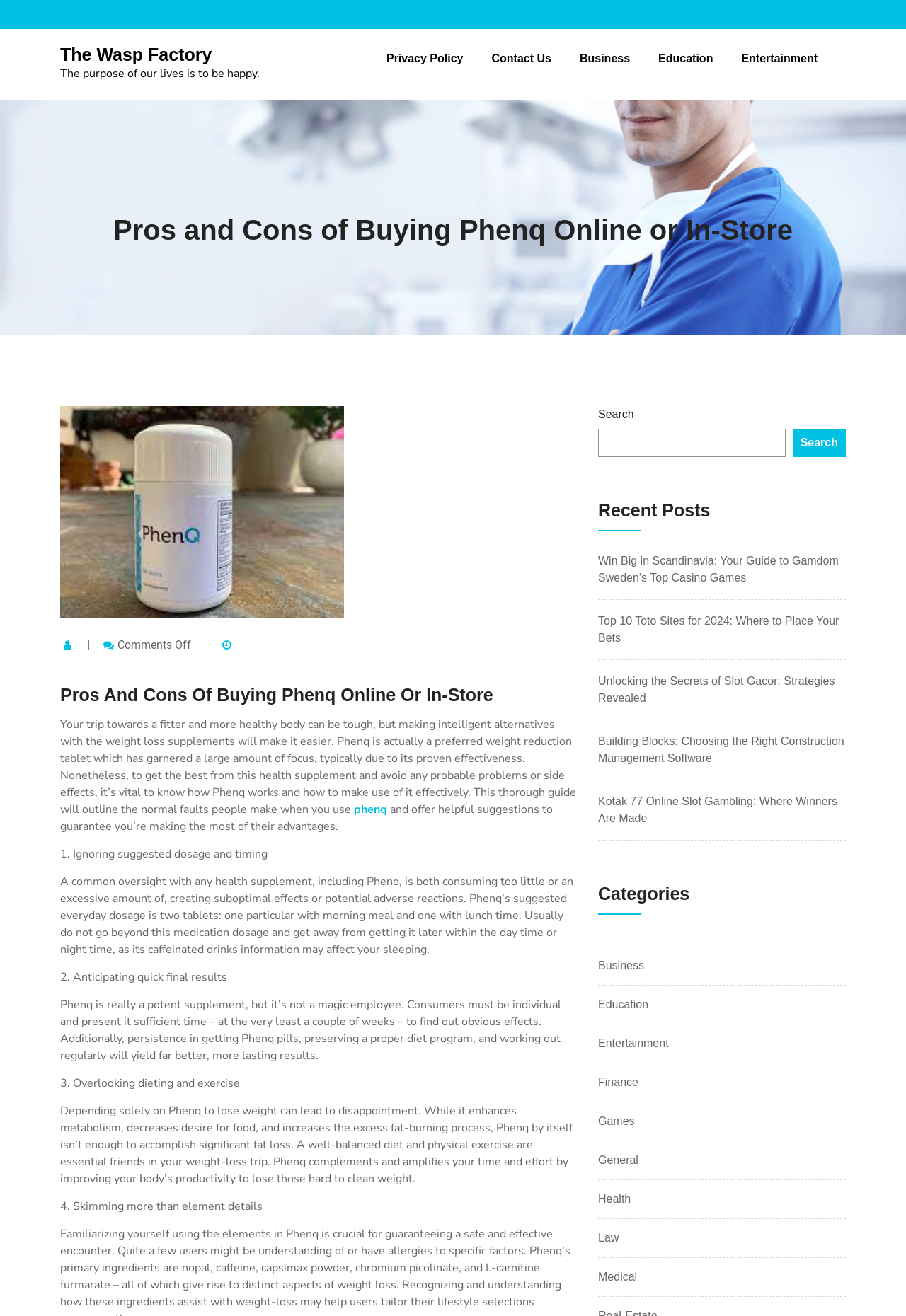How many categories are there on the webpage? Examine the screenshot and reply using just one word or a brief phrase.

8